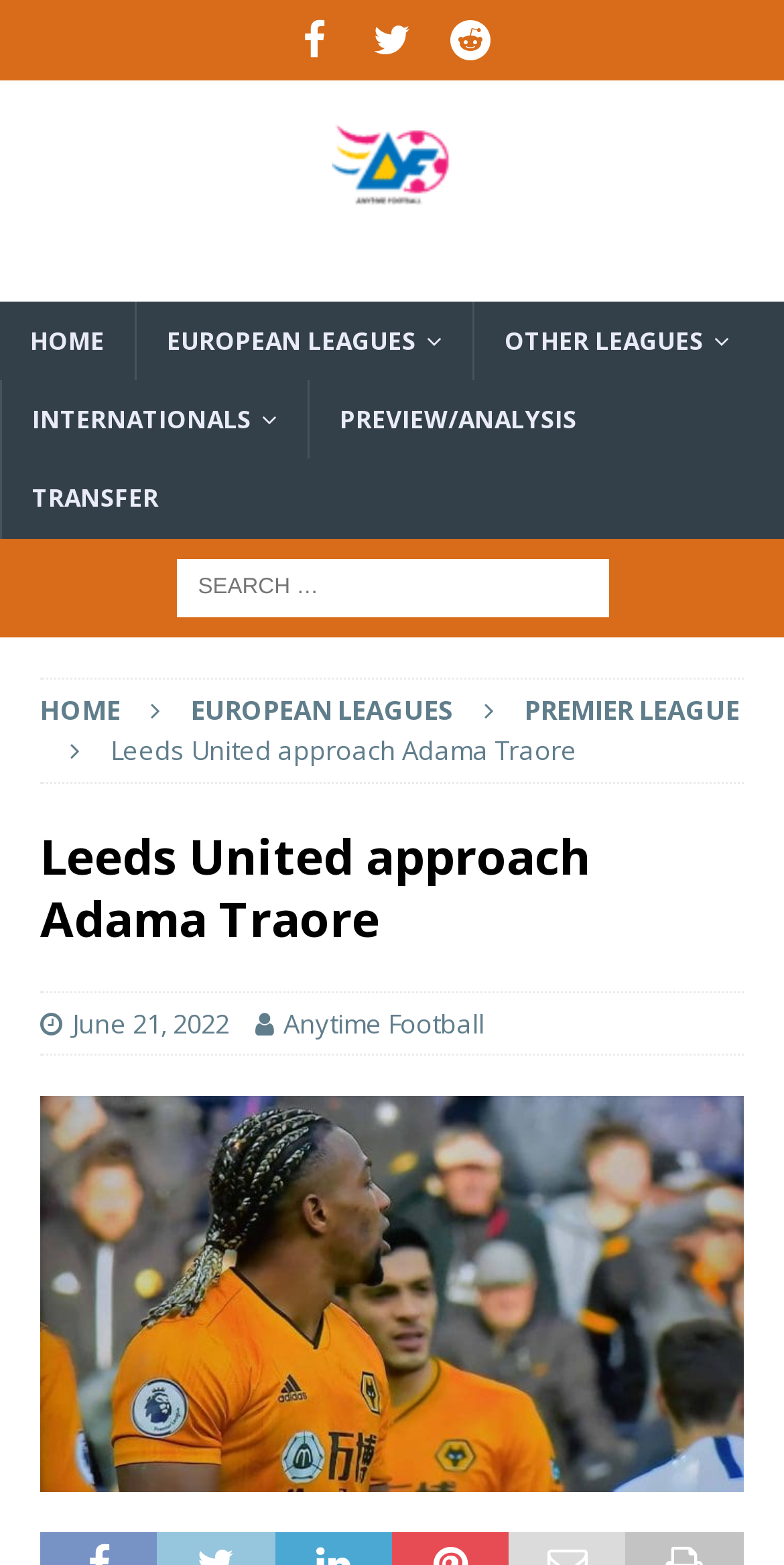Determine the bounding box coordinates of the UI element that matches the following description: "June 21, 2022". The coordinates should be four float numbers between 0 and 1 in the format [left, top, right, bottom].

[0.092, 0.642, 0.292, 0.665]